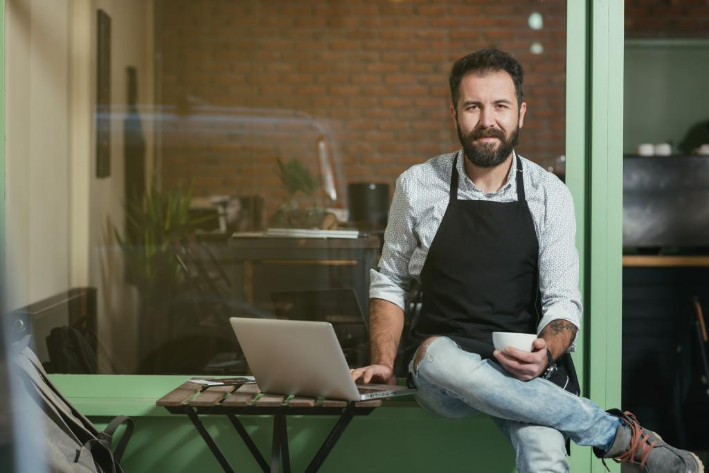Craft a detailed explanation of the image.

The image depicts a coffee shop owner sitting comfortably in a bright, inviting café space. He has a warm smile and a well-groomed beard, dressed in a casual yet professional outfit that includes a patterned shirt and a black apron. Seated at a small table, he works on a laptop while holding a cup, suggesting he is engaged in both managing the business and enjoying a moment's respite. The café features a modern interior with exposed brick walls and greenery, creating a cozy atmosphere. This image aligns with the theme of effective management in the hospitality industry, emphasizing the importance of planning and communication with staff to ensure a successful operation. It highlights the owner's dedication to maintaining a welcoming environment for customers while balancing administrative tasks.